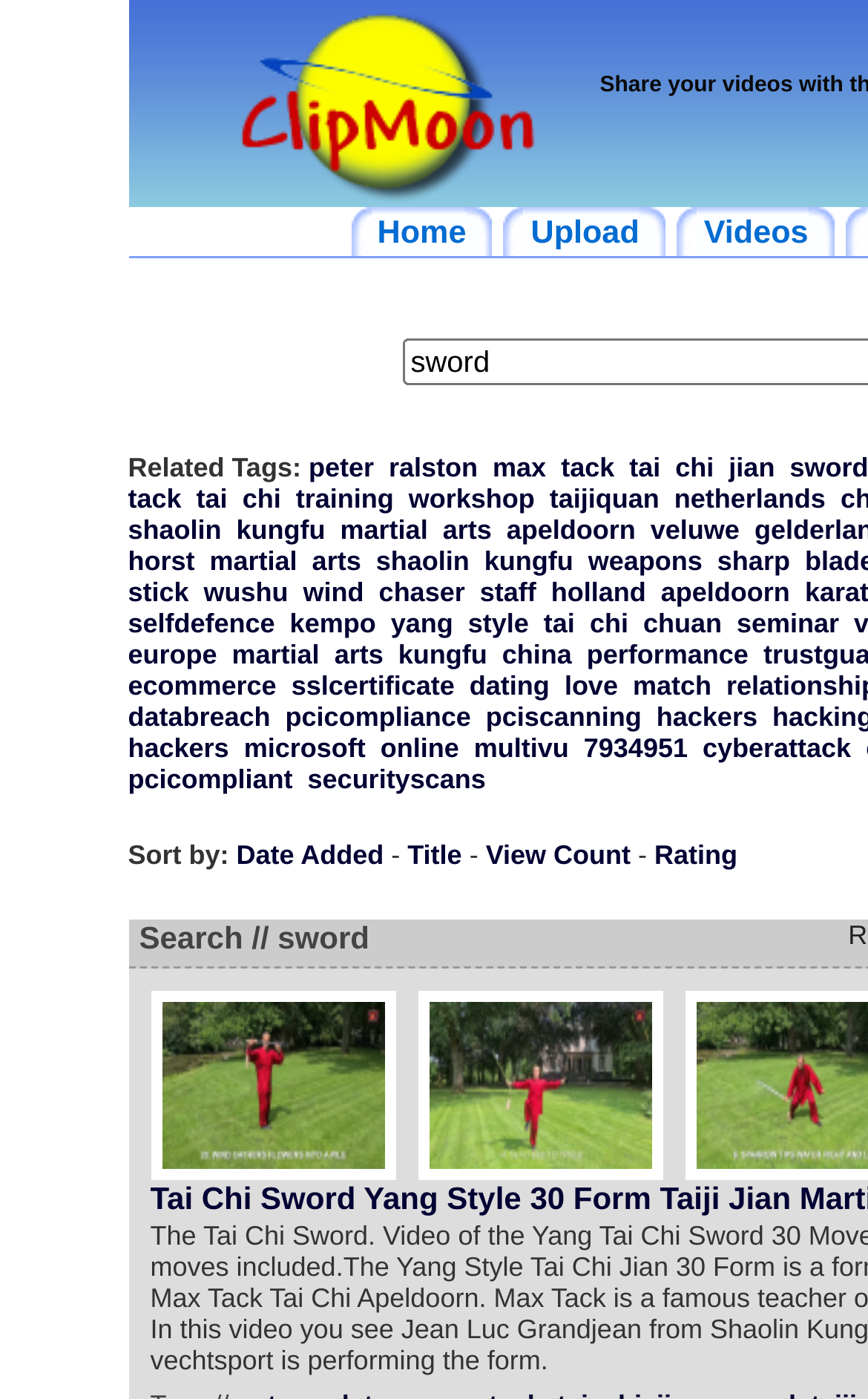Provide the bounding box coordinates of the area you need to click to execute the following instruction: "Click on the 'Upload' link".

[0.581, 0.148, 0.767, 0.183]